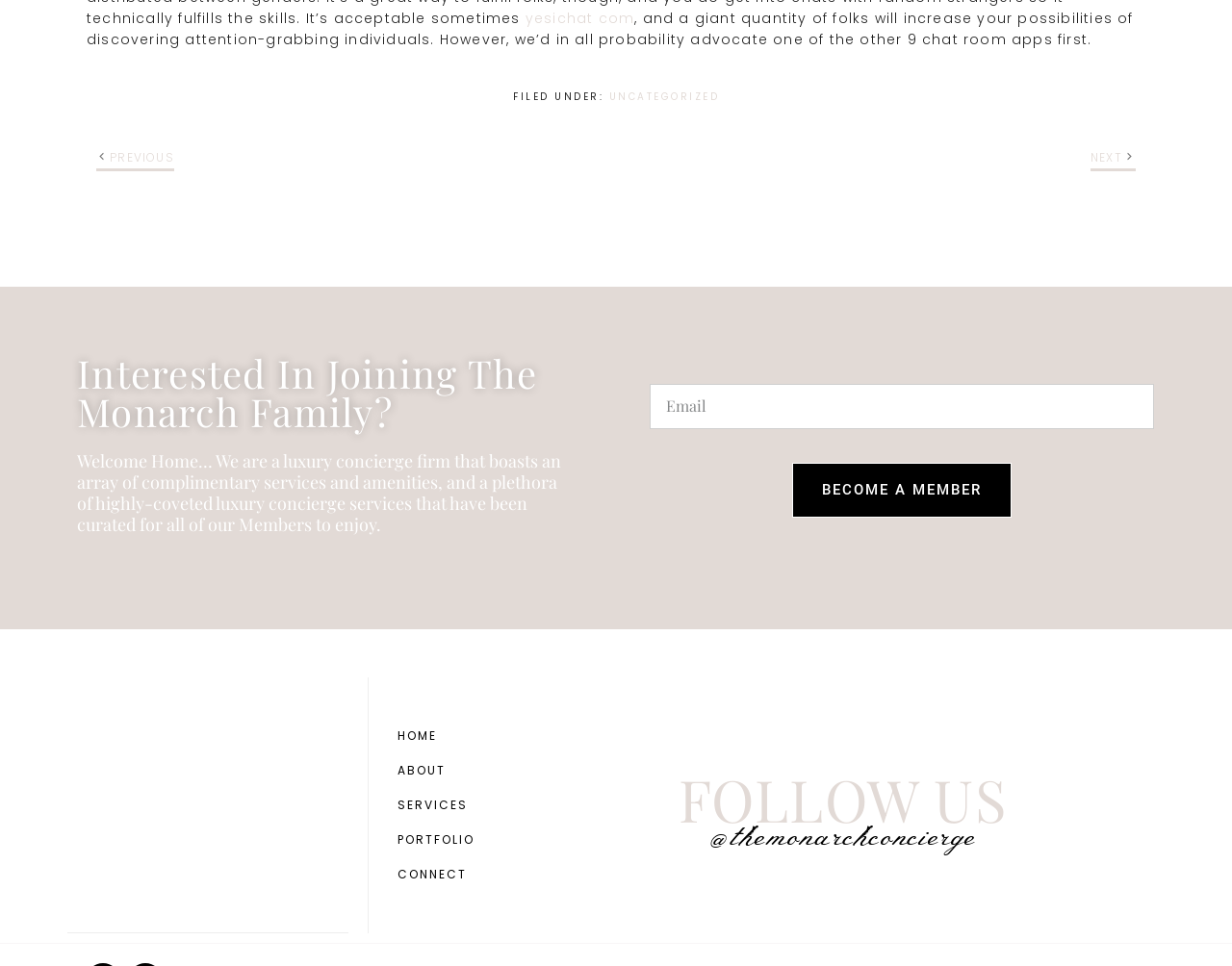Locate the bounding box of the UI element based on this description: "Become a Member". Provide four float numbers between 0 and 1 as [left, top, right, bottom].

[0.643, 0.479, 0.821, 0.536]